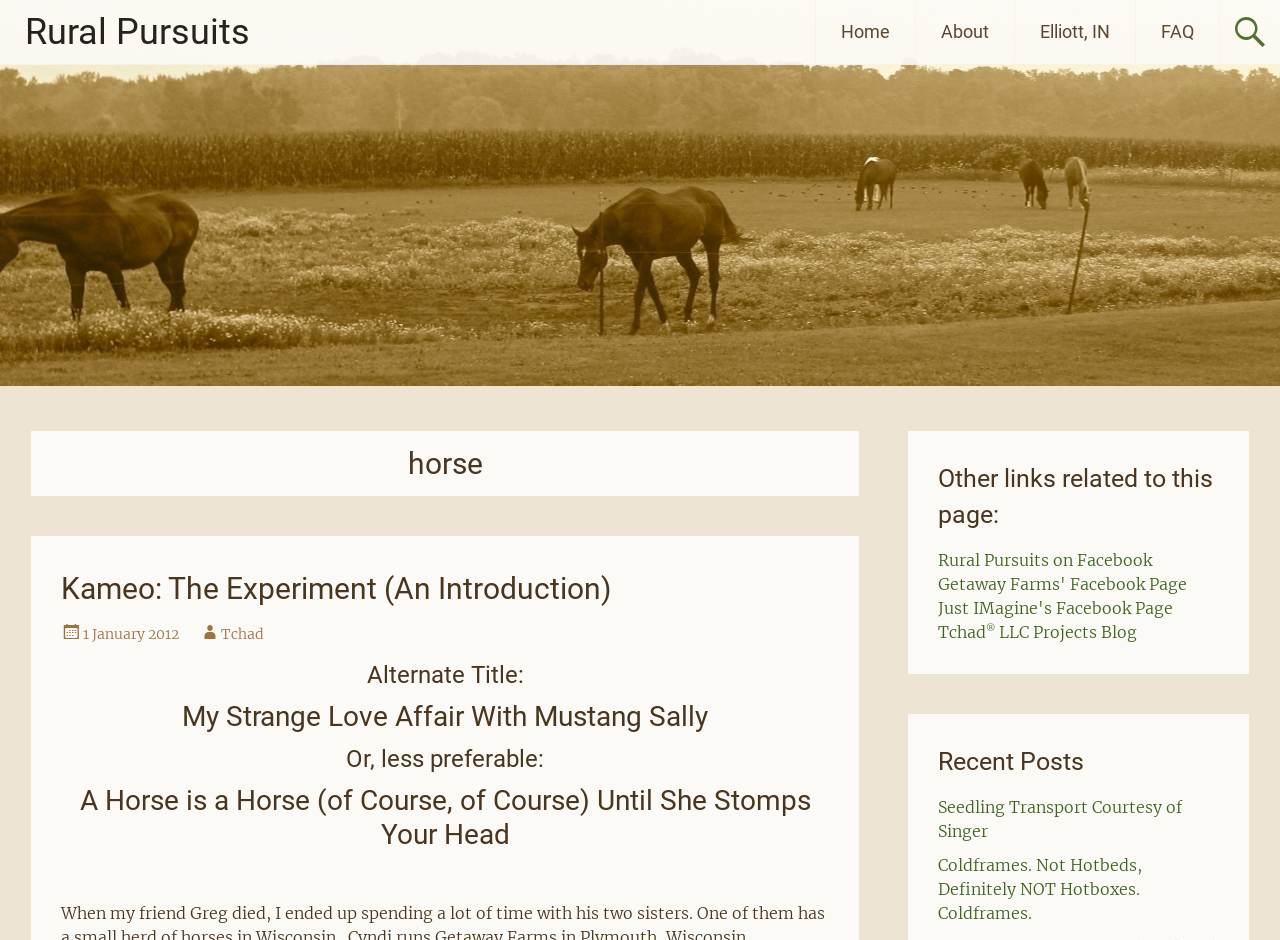Please locate the clickable area by providing the bounding box coordinates to follow this instruction: "go to home page".

[0.638, 0.0, 0.715, 0.067]